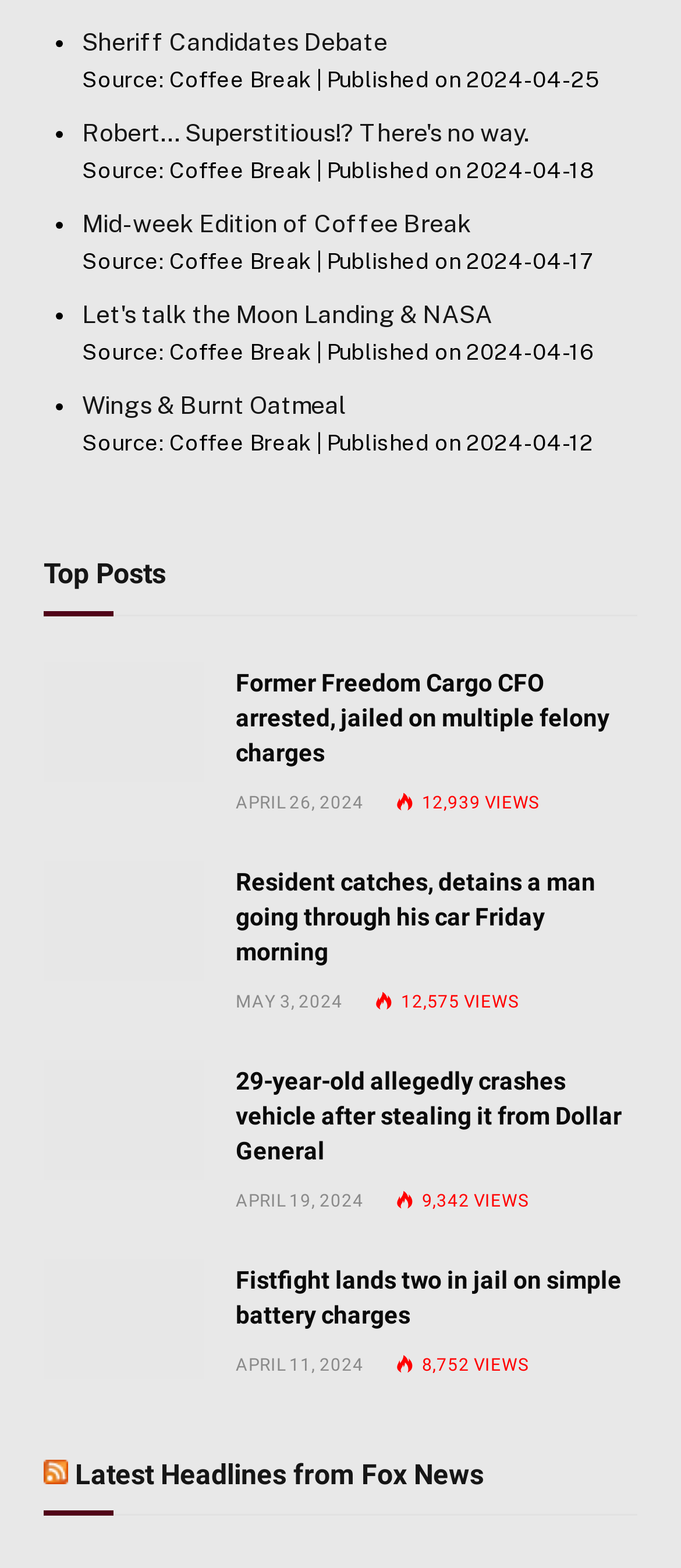Please find the bounding box coordinates of the element's region to be clicked to carry out this instruction: "search for something".

None